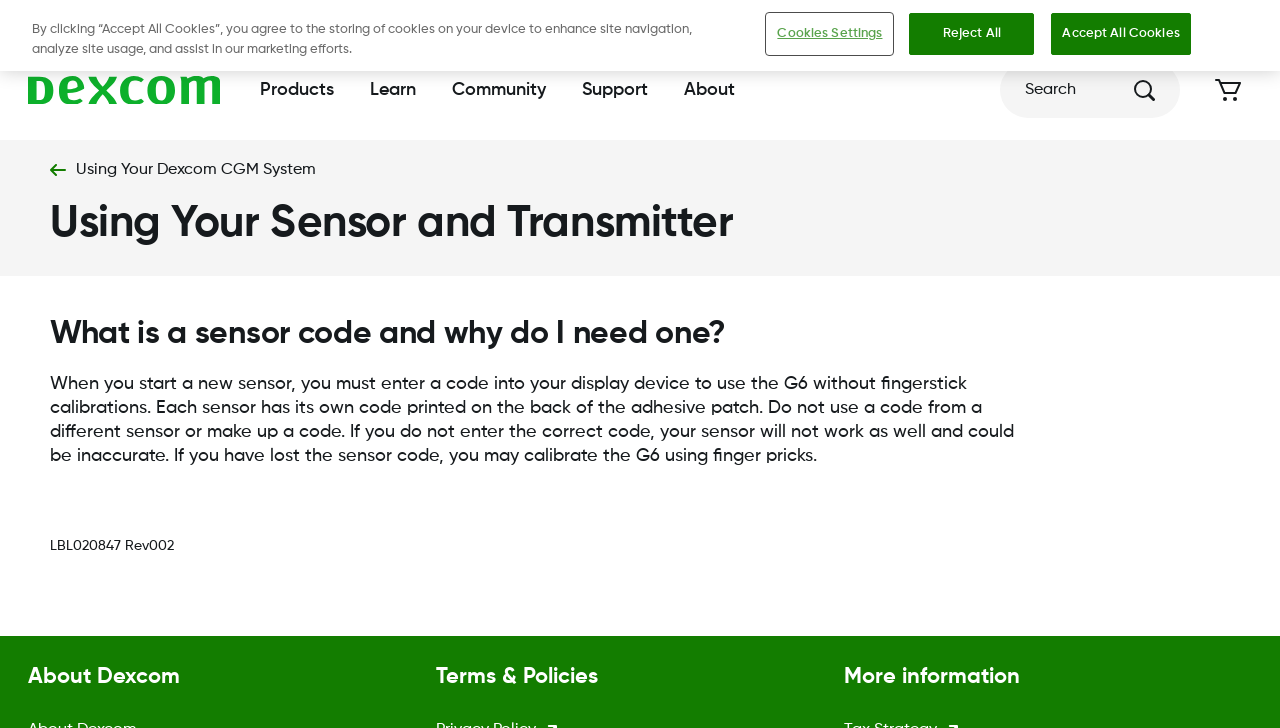Find the bounding box coordinates of the area that needs to be clicked in order to achieve the following instruction: "Click the GB flag link". The coordinates should be specified as four float numbers between 0 and 1, i.e., [left, top, right, bottom].

[0.022, 0.016, 0.07, 0.044]